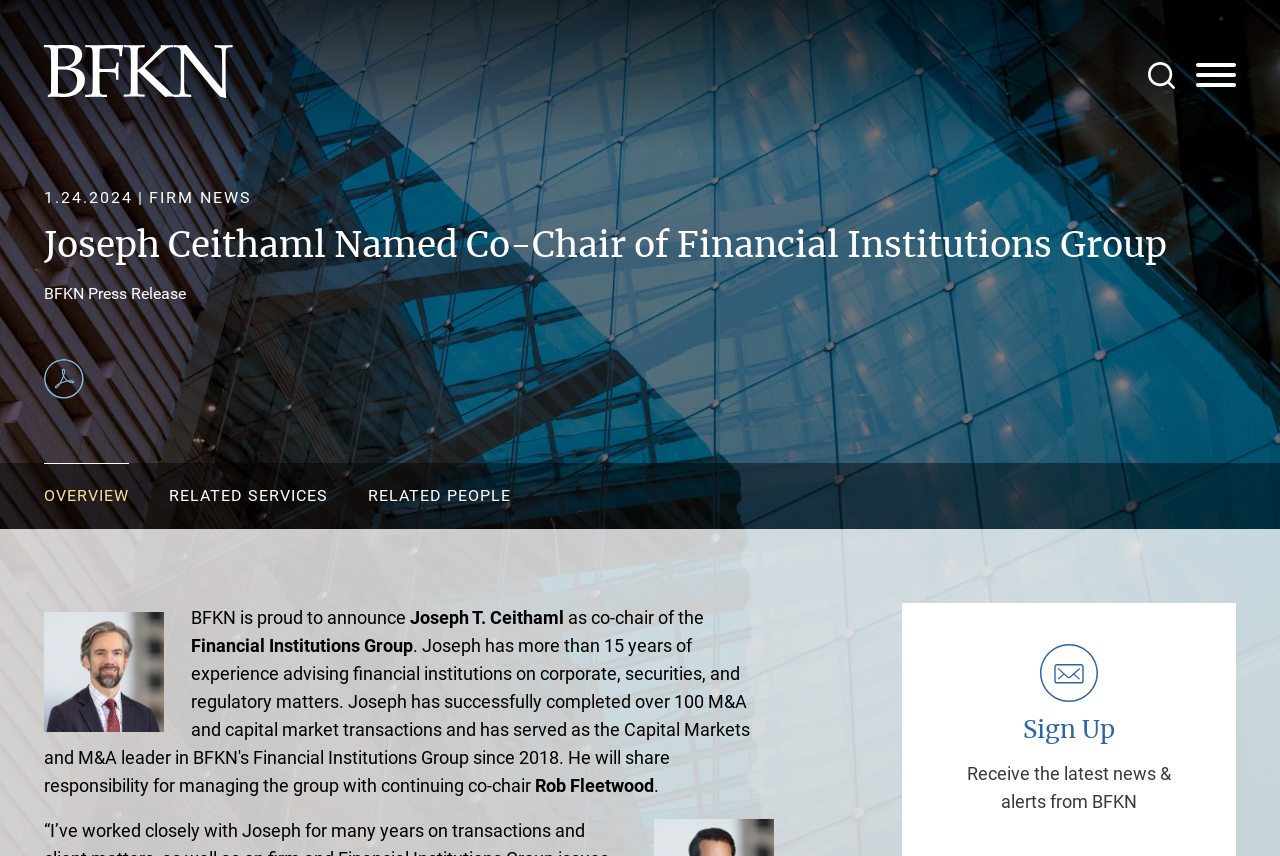Please determine the bounding box coordinates for the element that should be clicked to follow these instructions: "Open the main menu".

[0.931, 0.071, 0.969, 0.106]